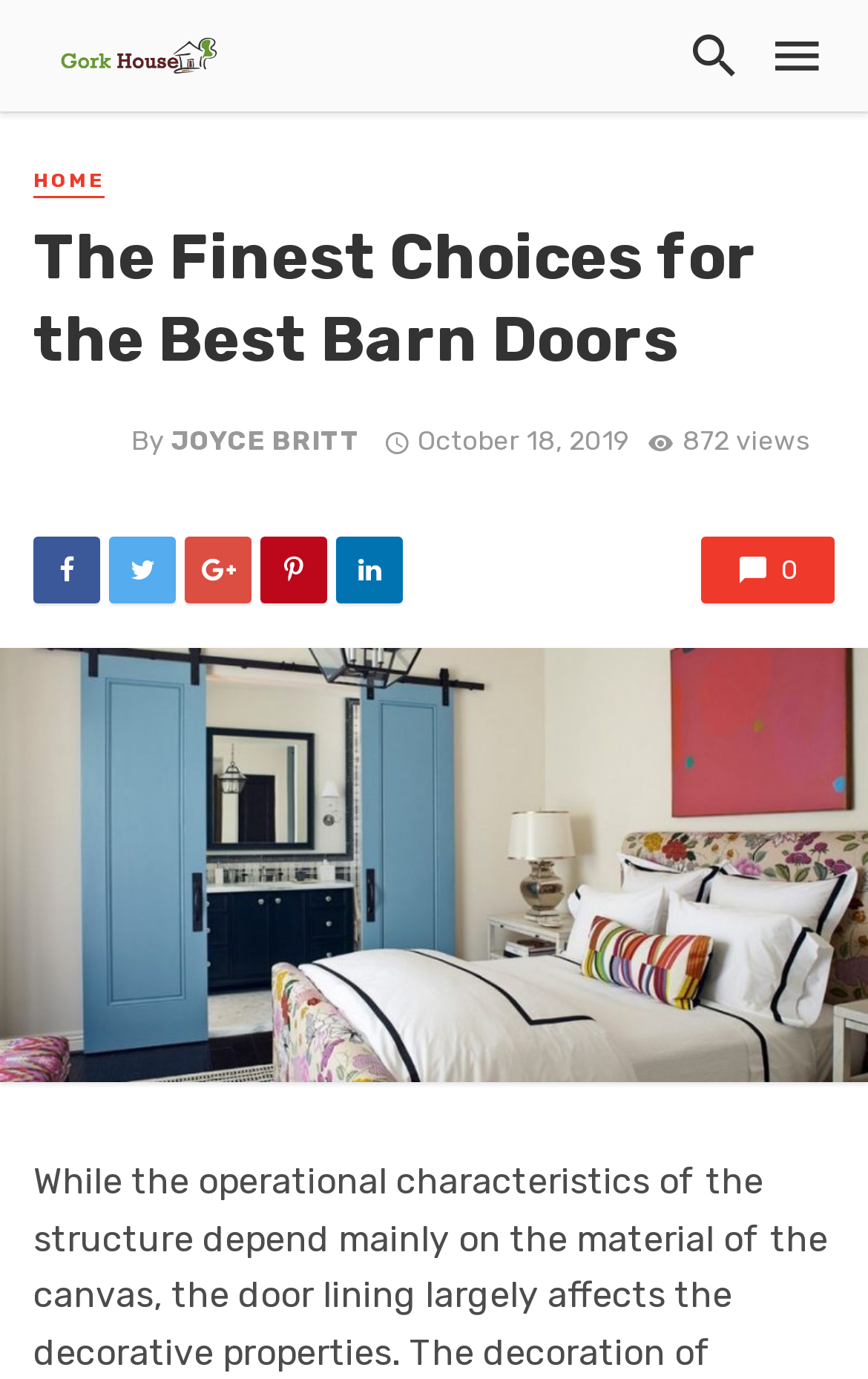Can you identify the bounding box coordinates of the clickable region needed to carry out this instruction: 'click the logo'? The coordinates should be four float numbers within the range of 0 to 1, stated as [left, top, right, bottom].

[0.038, 0.025, 0.281, 0.053]